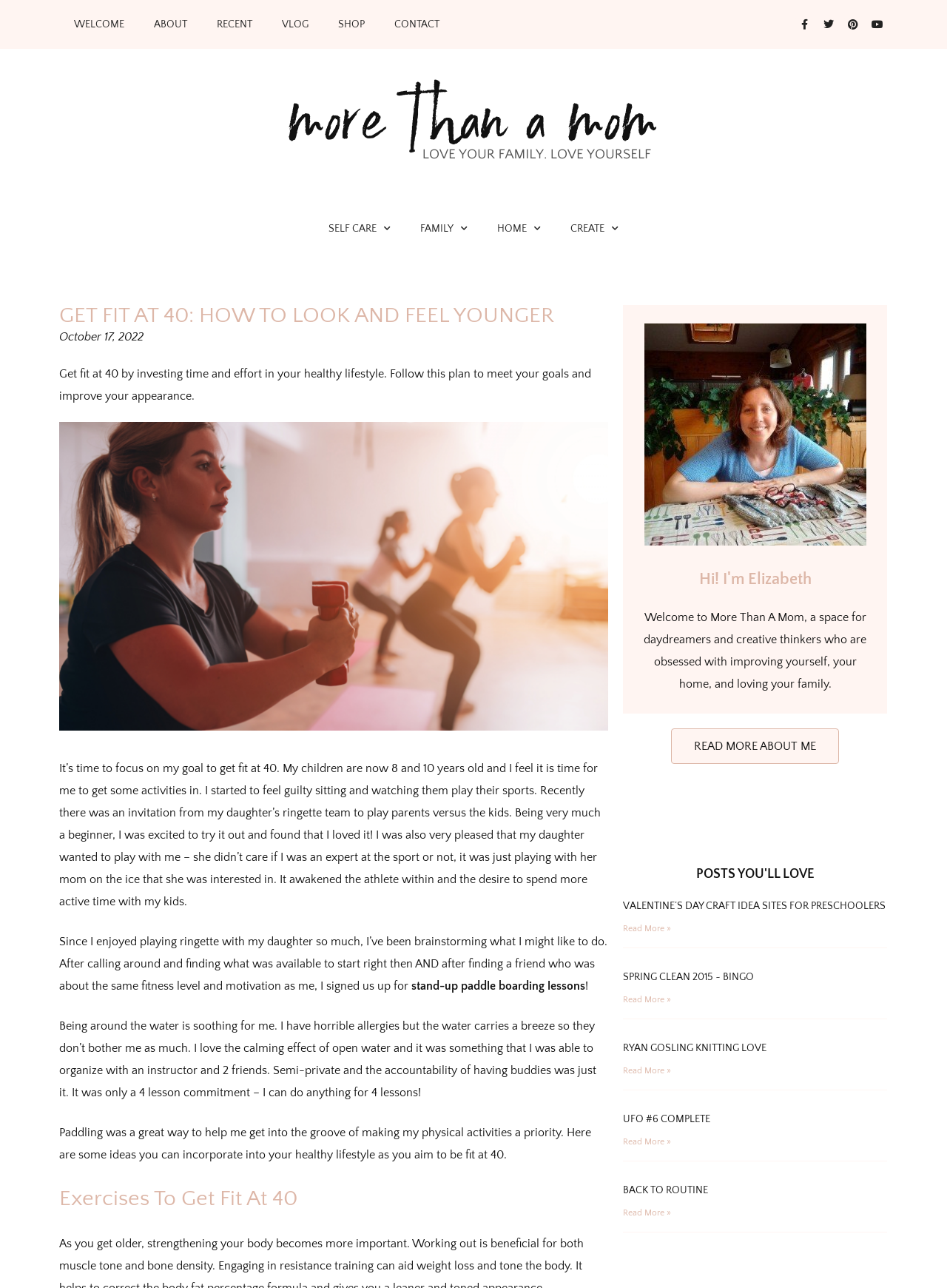What is the theme of the webpage?
Using the details from the image, give an elaborate explanation to answer the question.

I analyzed the content of the webpage and found that it is focused on lifestyle and wellness, with topics such as fitness, self-care, and family, which suggests that the theme of the webpage is lifestyle and wellness.